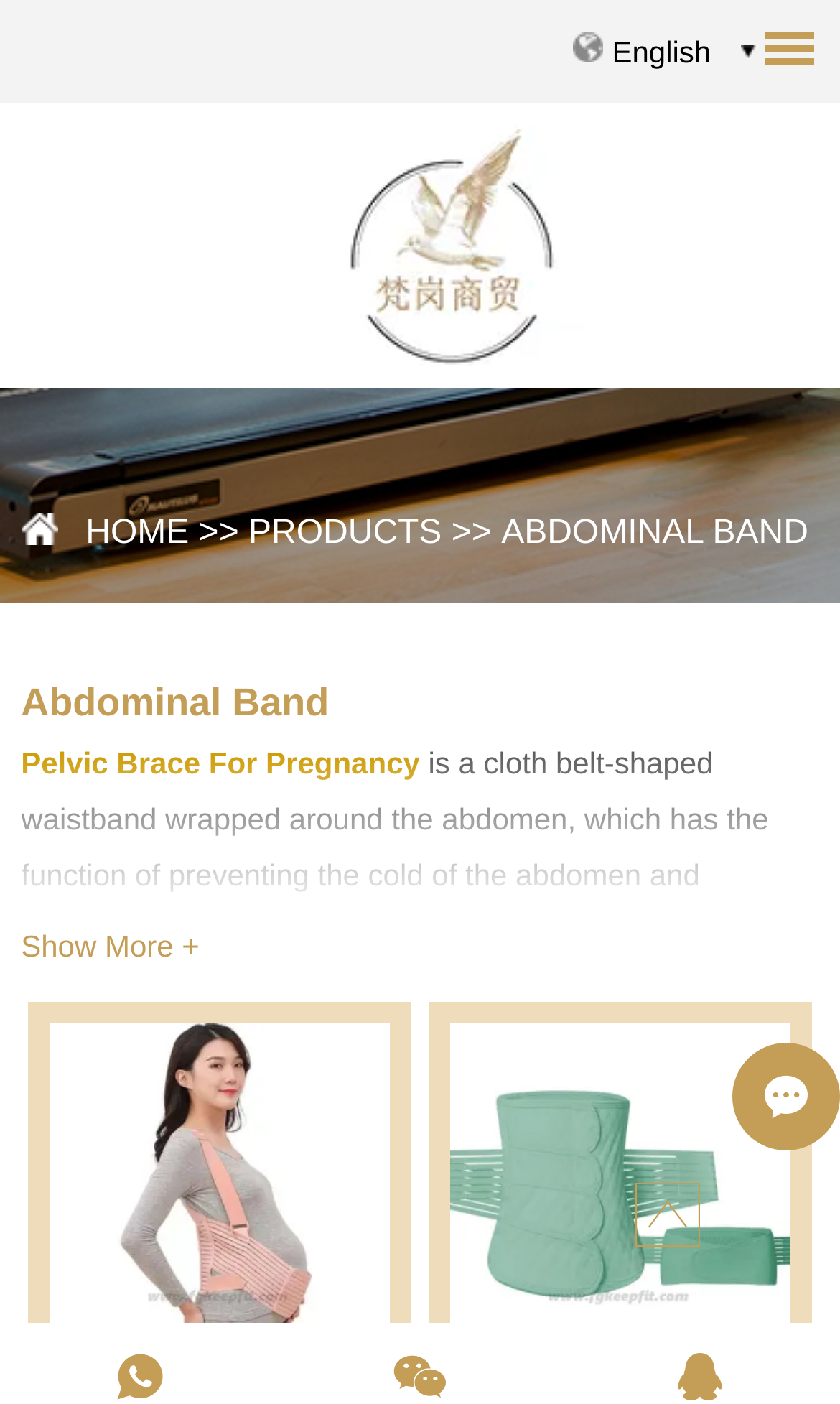Please determine the bounding box coordinates for the element that should be clicked to follow these instructions: "Learn about Pregnancy Waist Abdominal Support Belts".

[0.06, 0.729, 0.465, 0.971]